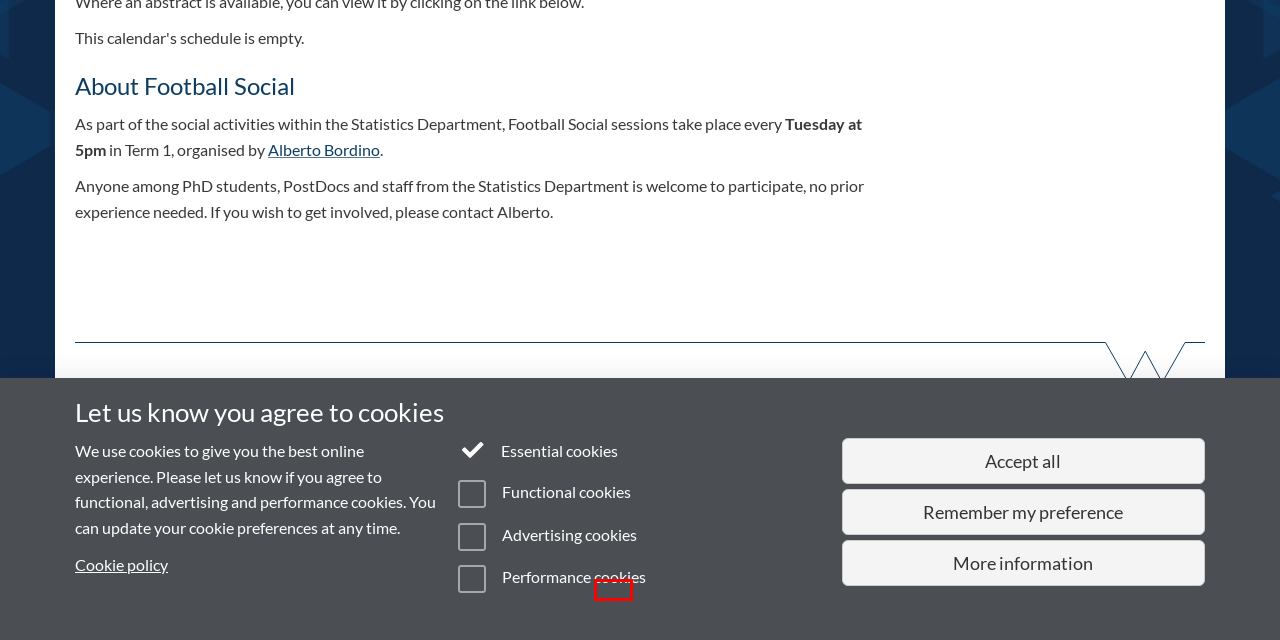You have a screenshot of a webpage with a red bounding box around an element. Identify the webpage description that best fits the new page that appears after clicking the selected element in the red bounding box. Here are the candidates:
A. Alberto Bordino
B. Terms of use, University of Warwick web site
C. Use of cookies on warwick.ac.uk (Warwick web site)
D. Modern Slavery Act
E. Privacy Notices
F. Copyright statement, Warwick University web site
G. SiteBuilder - Web Publishing - IT Services
H. Web accessibility - University of Warwick

B